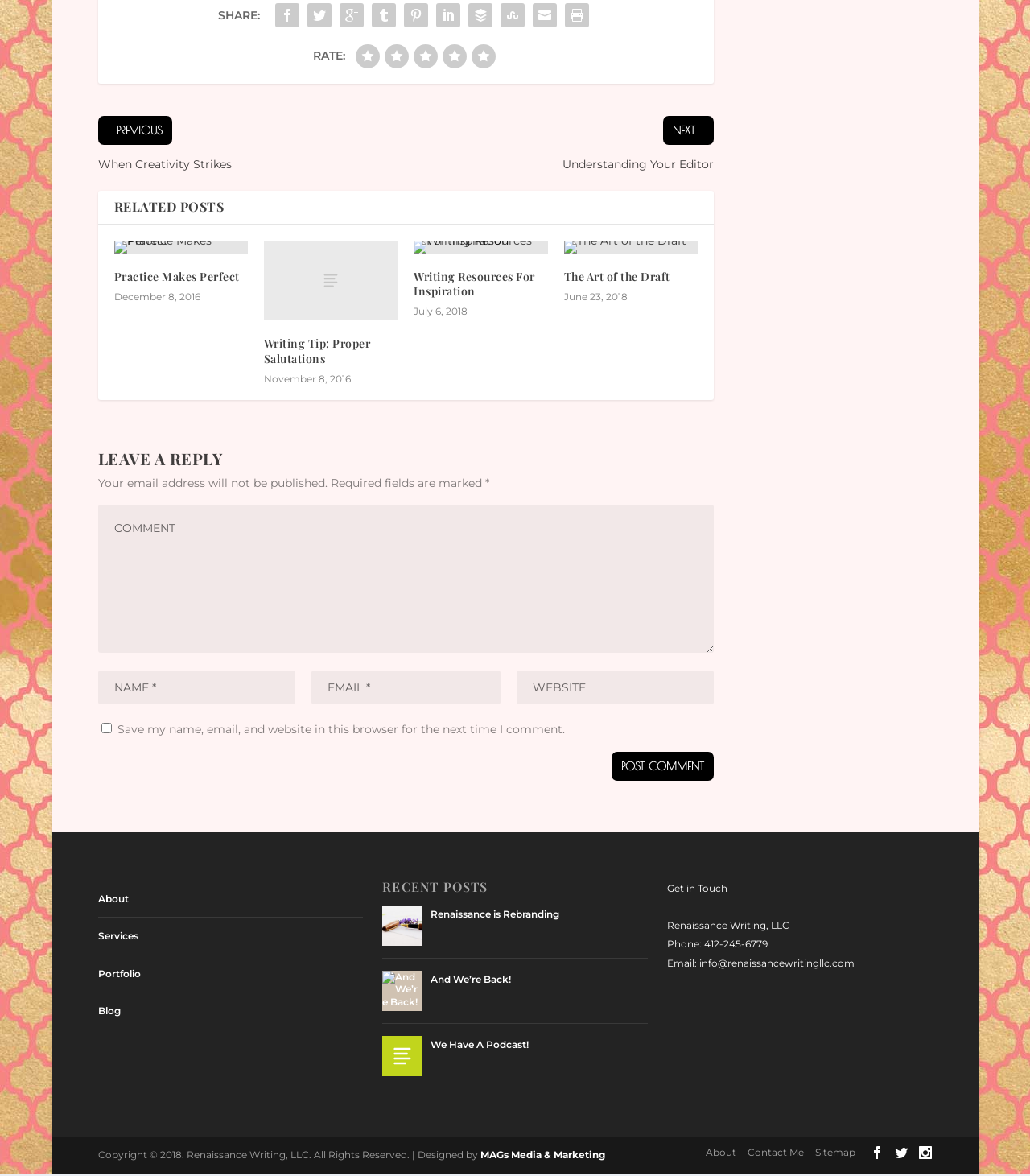Pinpoint the bounding box coordinates for the area that should be clicked to perform the following instruction: "Leave a reply".

[0.095, 0.264, 0.693, 0.288]